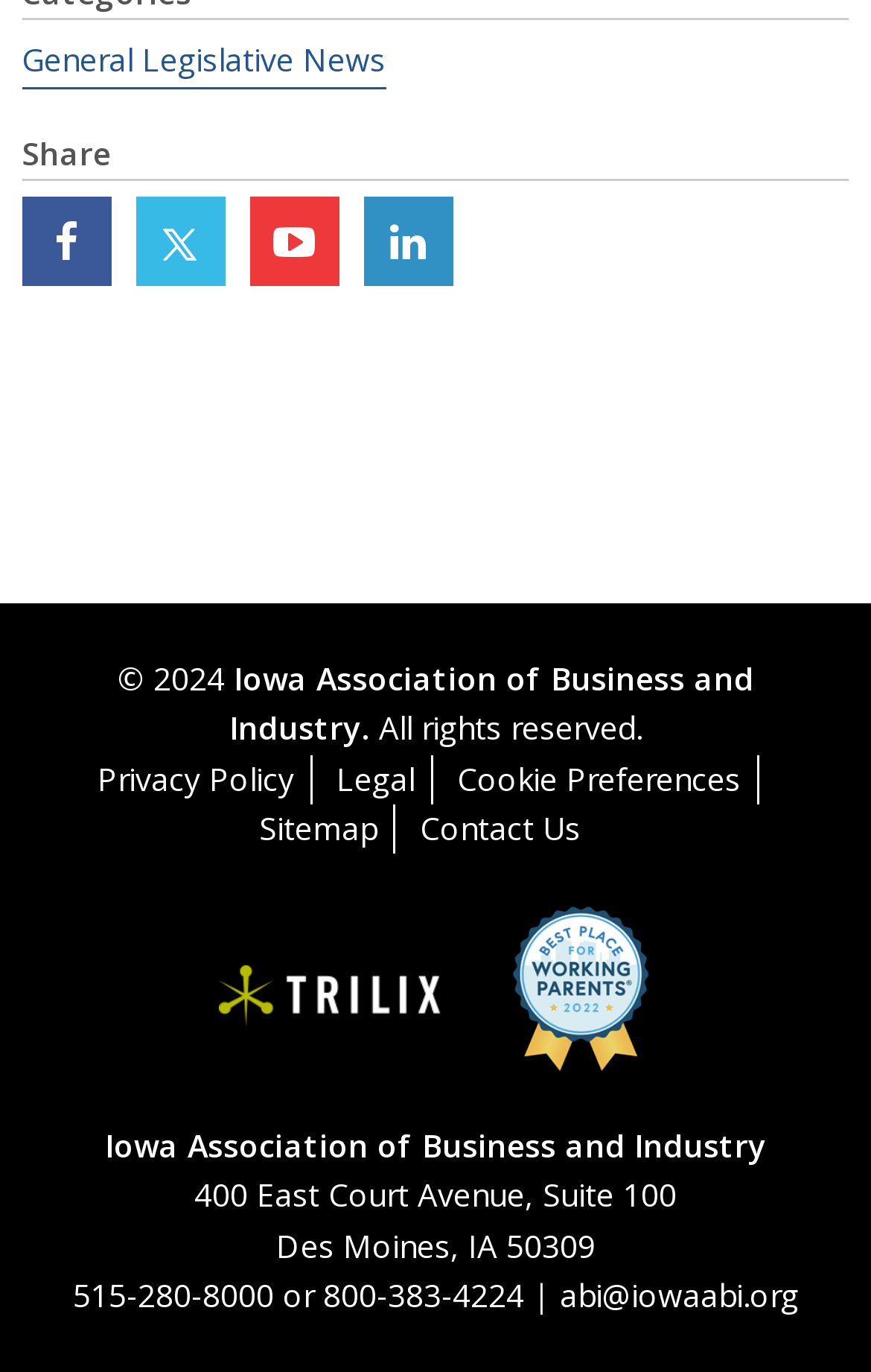Please locate the bounding box coordinates of the region I need to click to follow this instruction: "Contact Us".

[0.482, 0.588, 0.667, 0.619]